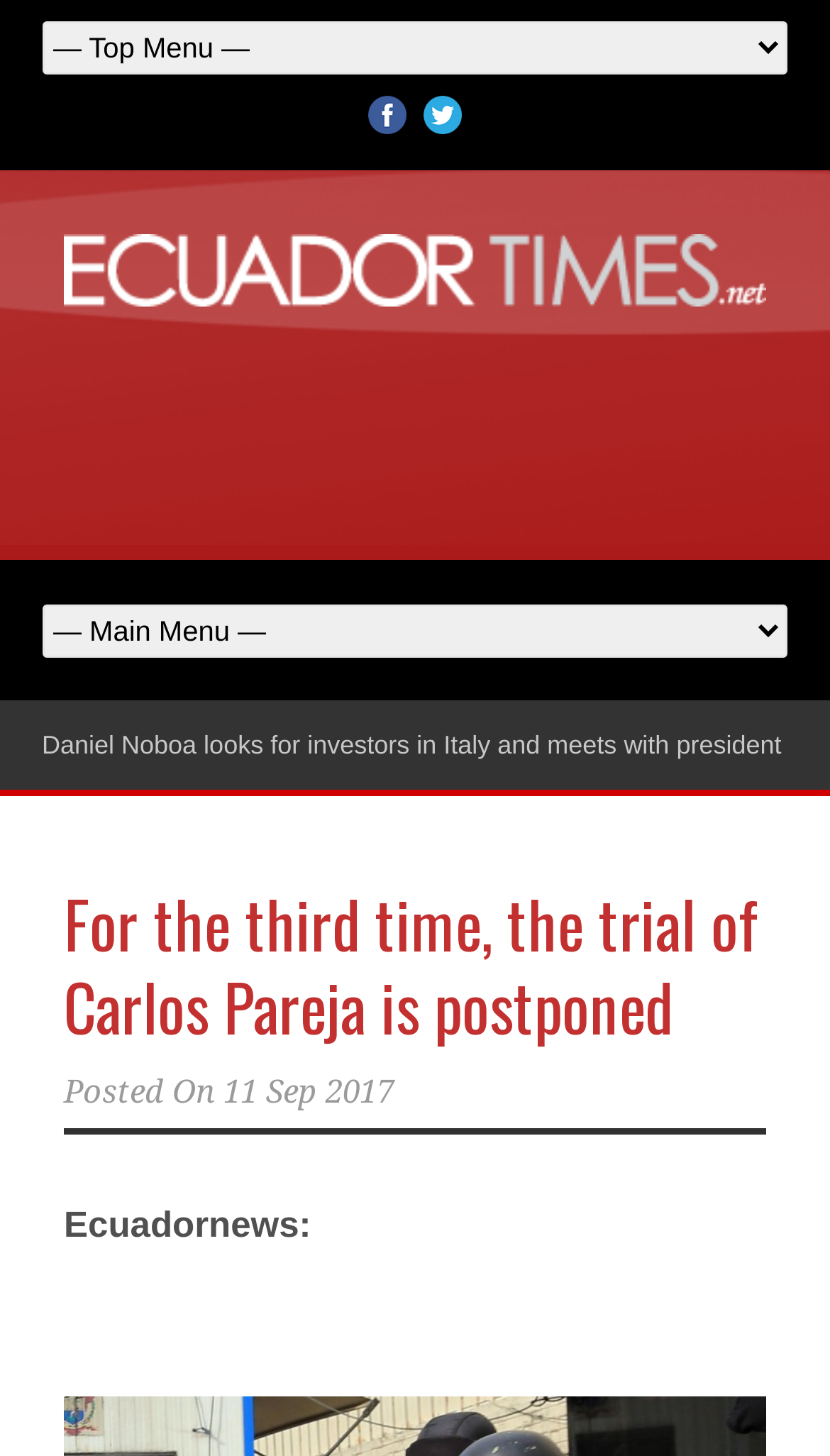Offer a meticulous description of the webpage's structure and content.

The webpage is a news article page from EcuadorTimes.net. At the top, there is a combobox on the left and a set of social media links, including Facebook and Twitter, on the right. Below the social media links, there is a large banner that spans almost the entire width of the page, which appears to be an advertisement.

Below the advertisement, there is a heading that reads "For the third time, the trial of Carlos Pareja is postponed", which is a link to the article itself. The heading is centered near the top of the page. 

Underneath the heading, there is a section that displays the publication date, "Posted On 11 Sep 2017", with the date being a link. 

Further down, there is a section with the title "Ecuadornews:", followed by a small gap, and then some text, although the content of the text is not specified.